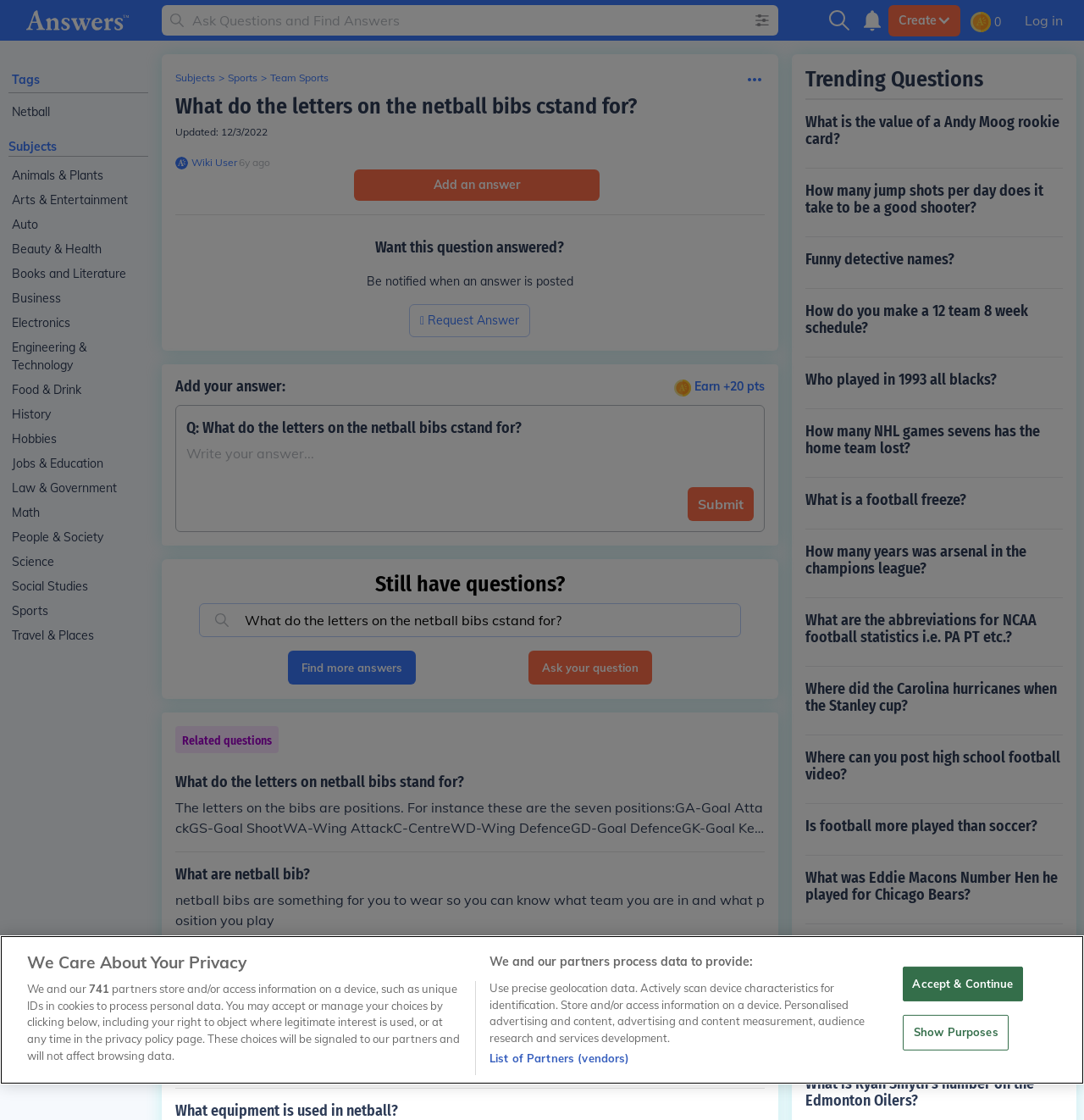Create a detailed description of the webpage's content and layout.

This webpage is a question-and-answer forum focused on the topic of netball. At the top, there is a logo and a search bar where users can ask questions and find answers. Below the search bar, there are links to various categories, such as "Tags", "Netball", "Subjects", and others, which allow users to browse questions and answers by topic.

The main content of the page is a question "What do the letters on the netball bibs cstand for?" with an answer provided below. The answer is accompanied by information about the user who provided the answer, including their avatar, username, and the date they answered the question.

Below the answer, there are several buttons and links, including "Add an answer", "Request Answer", and "Find more answers", which allow users to engage with the question and provide their own answers. There is also a section that says "Want this question answered? Be notified when an answer is posted" with a button to request an answer.

Further down the page, there is a section where users can add their own answer to the question, with a text box to write their answer and a "Submit" button. Below this section, there are links to related questions, including "What do the letters on netball bibs stand for?", "What are netball bib?", and "What clothing and equipment do you need for netball?", each with a brief summary of the answer.

Throughout the page, there are various buttons, links, and images, including a magnifying glass icon for searching, a "Create" button, and a "Log in" button, which allow users to interact with the site and access its features.